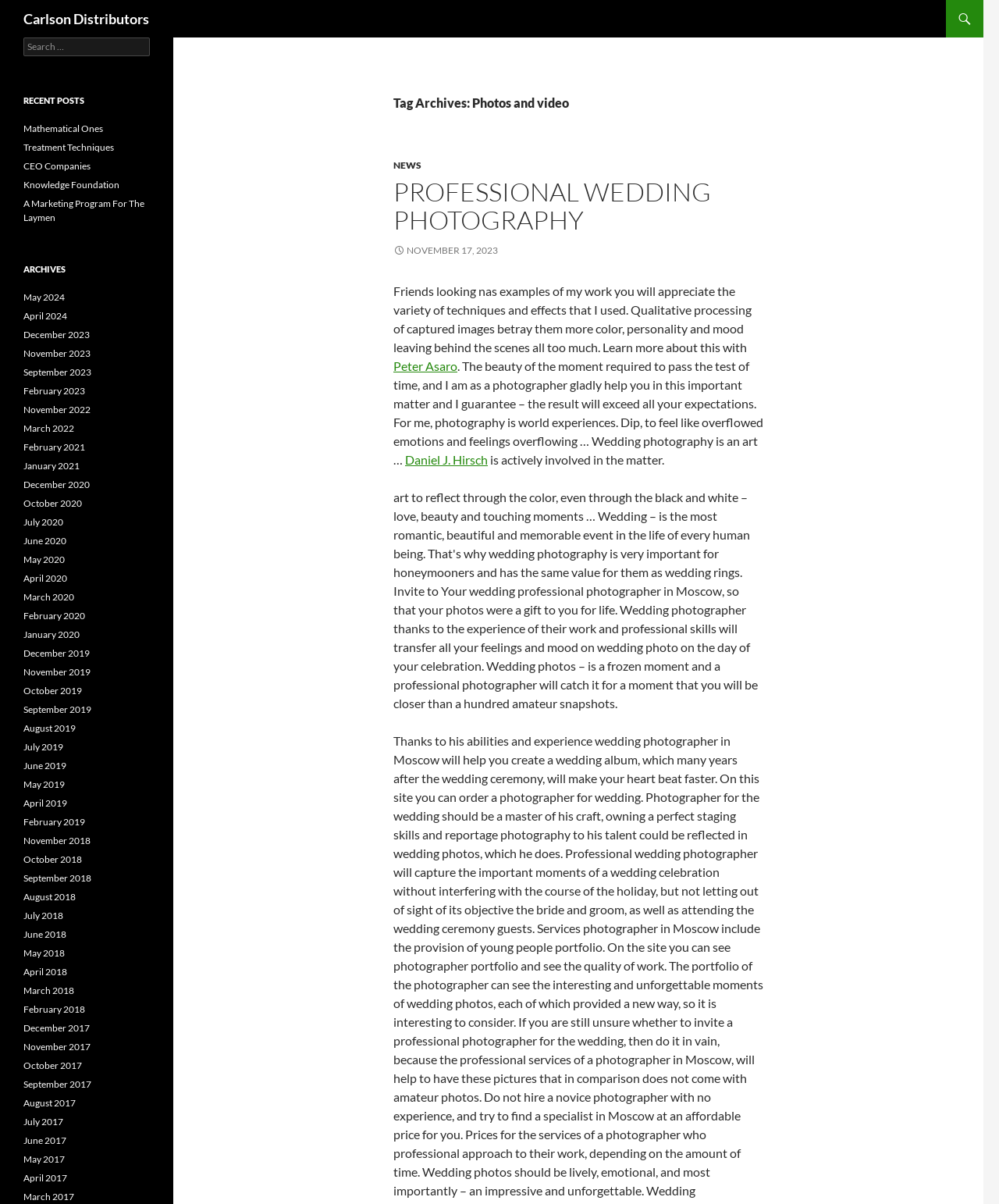What is the purpose of the search box?
Using the information presented in the image, please offer a detailed response to the question.

I inferred the purpose of the search box by its location and label. It is placed at the top of the webpage and has a label 'Search for:', indicating that it is meant to be used to search for content within the website.